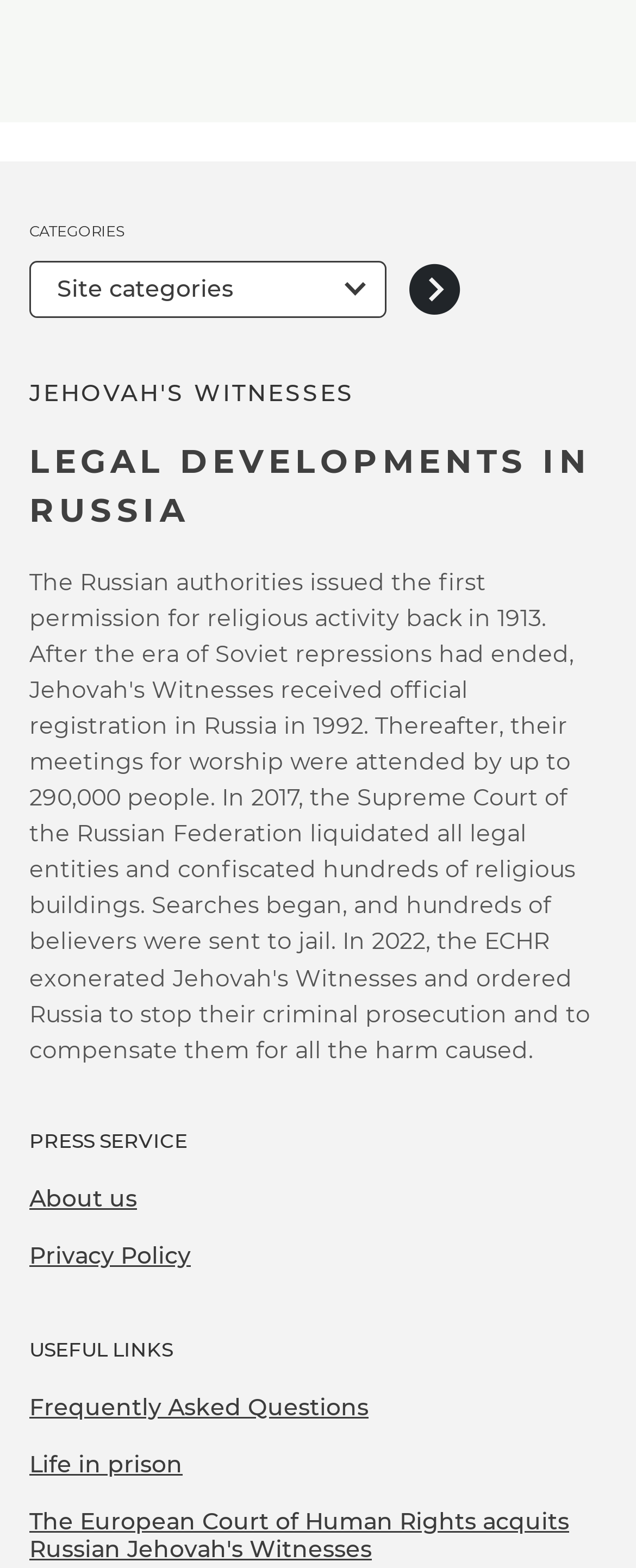What is the purpose of the Open Category button?
Refer to the image and provide a concise answer in one word or phrase.

To open a category